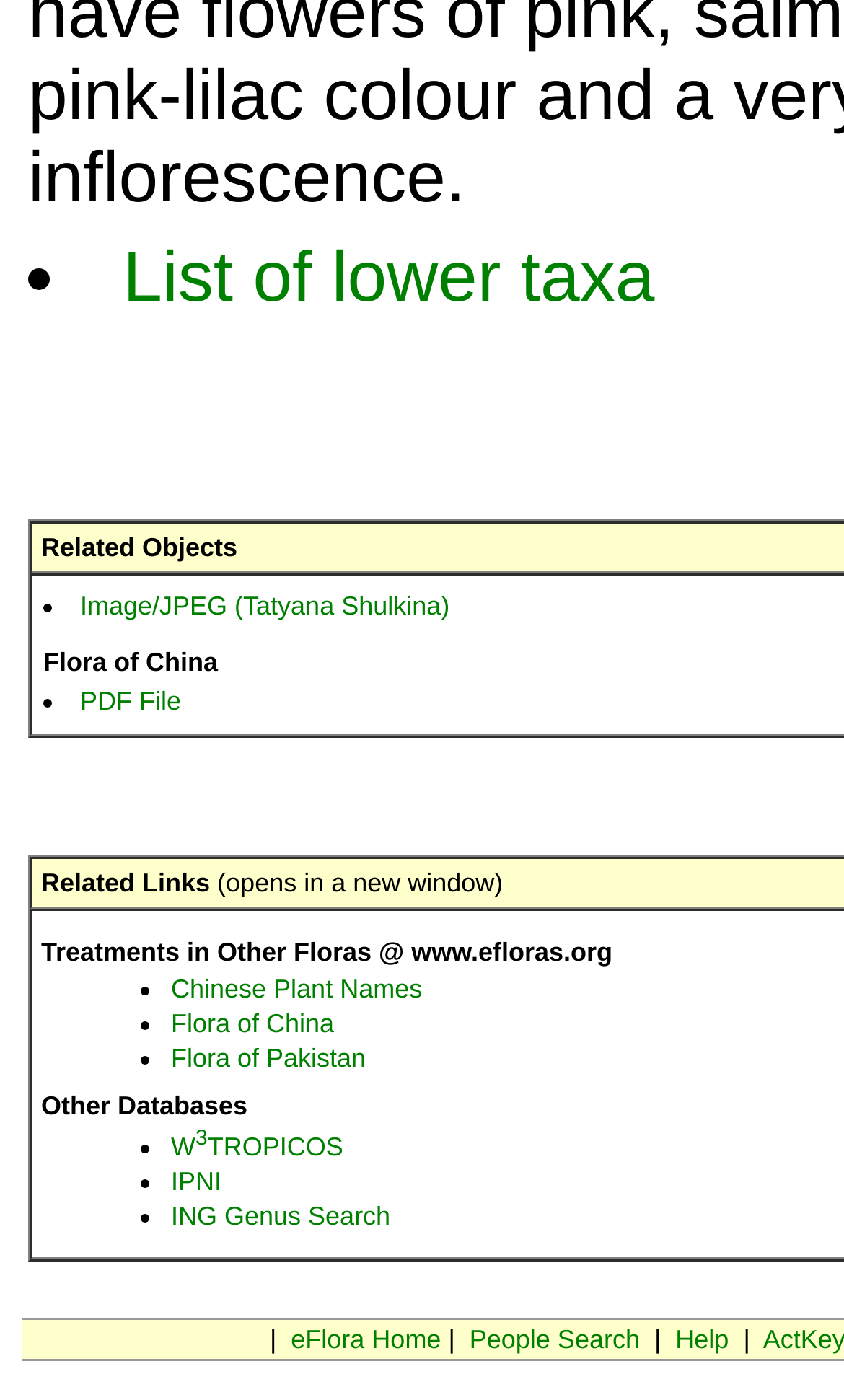Identify the bounding box coordinates for the element you need to click to achieve the following task: "Search Chinese plant names". Provide the bounding box coordinates as four float numbers between 0 and 1, in the form [left, top, right, bottom].

[0.203, 0.696, 0.5, 0.717]